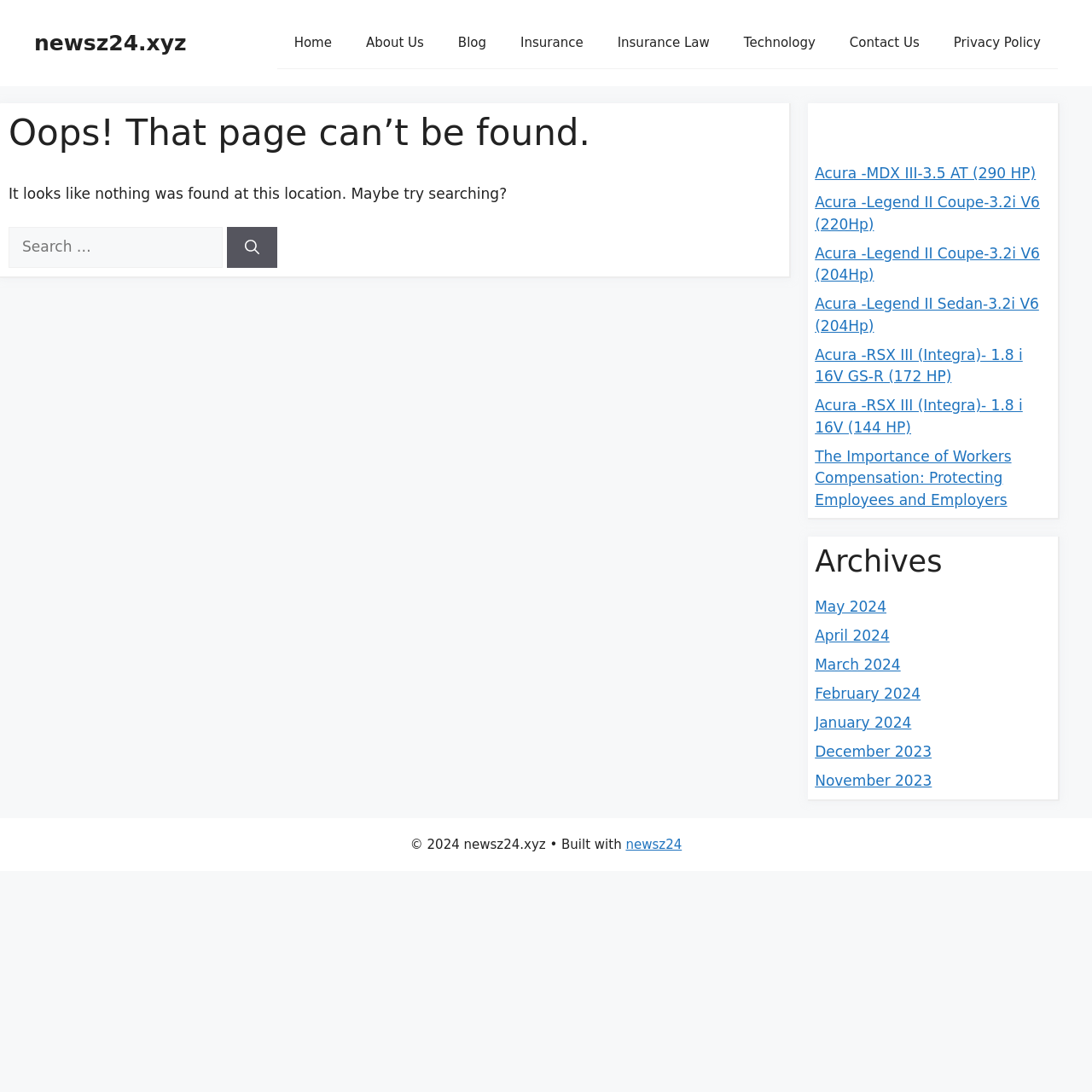Find the bounding box coordinates for the element that must be clicked to complete the instruction: "Search for something". The coordinates should be four float numbers between 0 and 1, indicated as [left, top, right, bottom].

[0.008, 0.208, 0.204, 0.245]